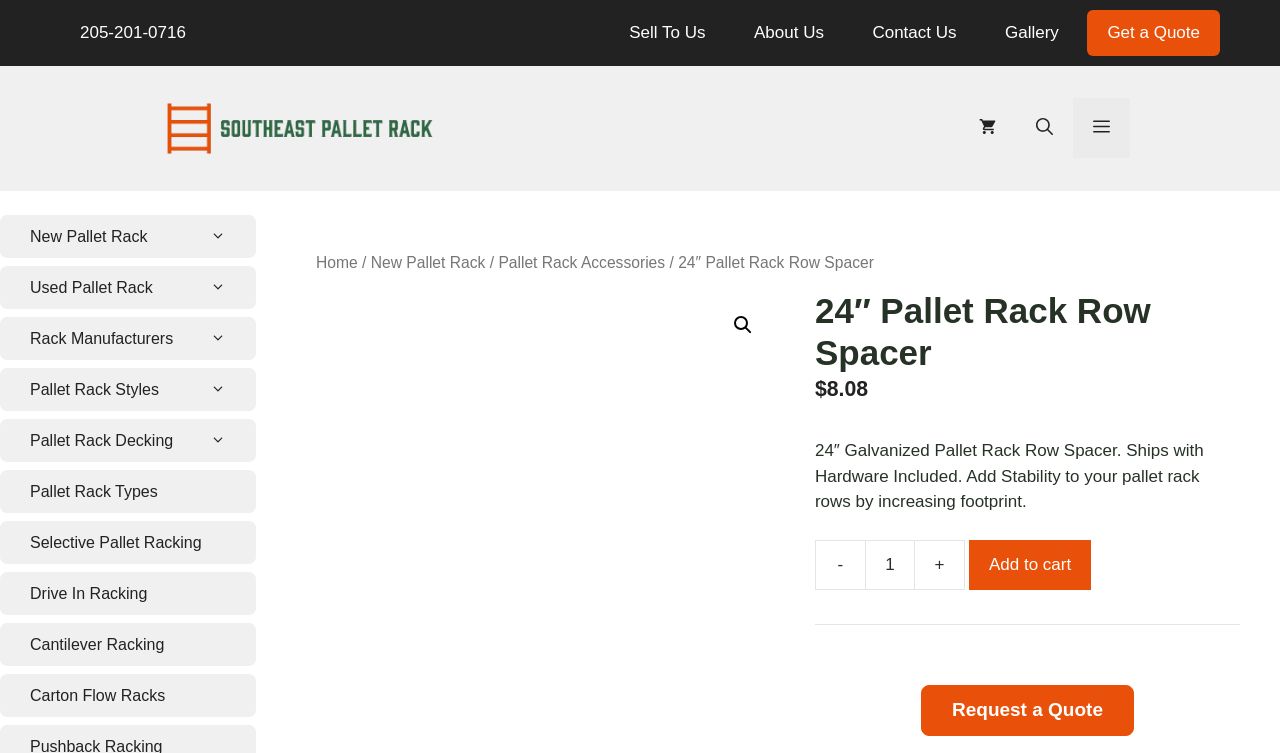Please provide a comprehensive response to the question below by analyzing the image: 
What type of pallet rack is the 24″ Pallet Rack Row Spacer compatible with?

The type of pallet rack that the 24″ Pallet Rack Row Spacer is compatible with can be inferred from the product description, which mentions 'Speedrack Row Spacer' as a related product.